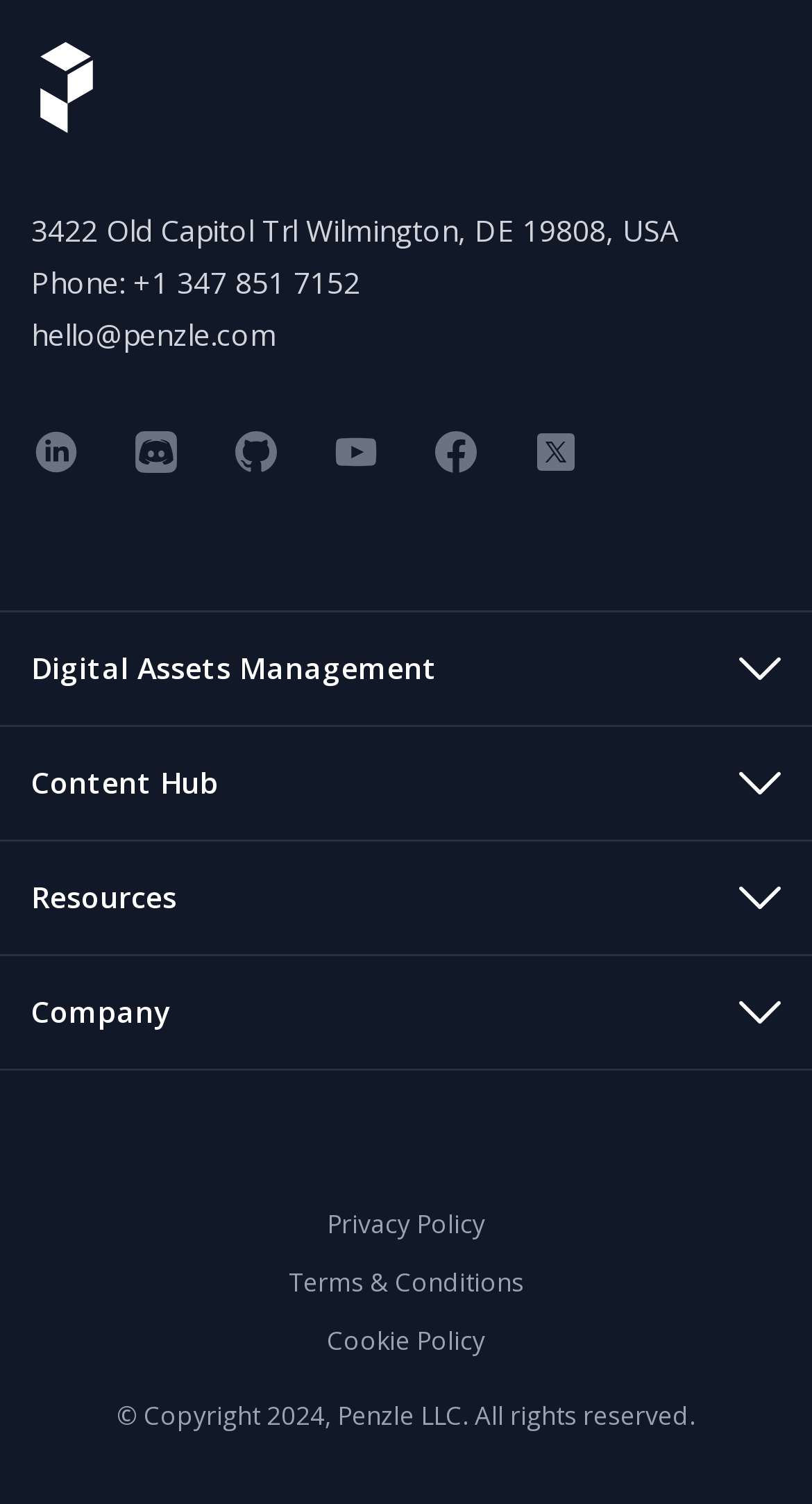Give a one-word or one-phrase response to the question: 
What is the phone number of the company?

+1 347 851 7152